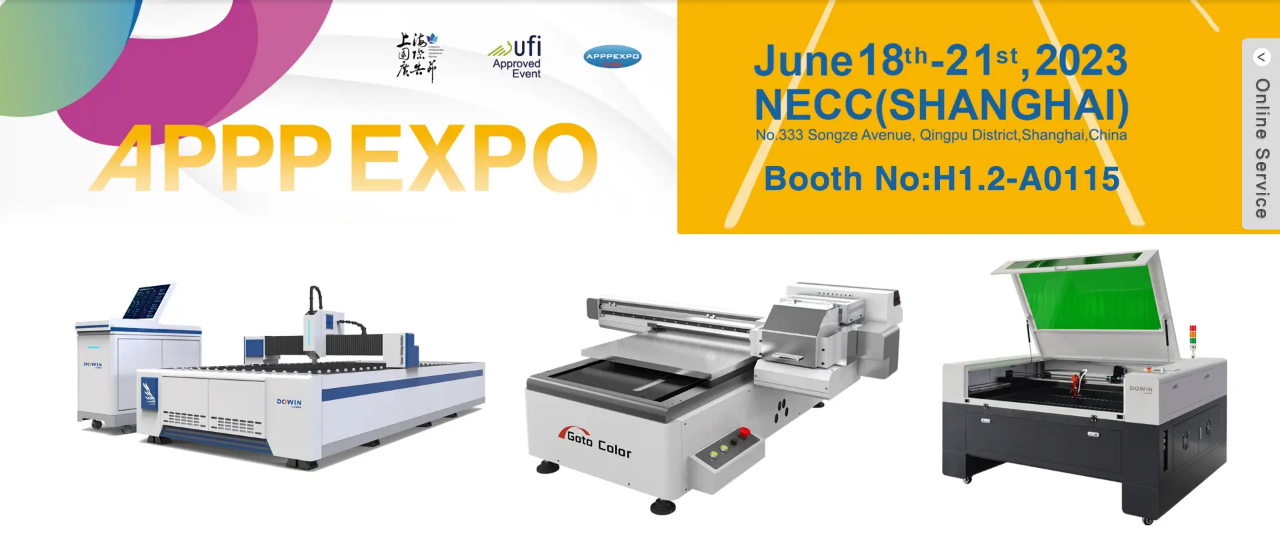Respond with a single word or phrase to the following question: What is the location of the APP Expo?

NECC in Shanghai